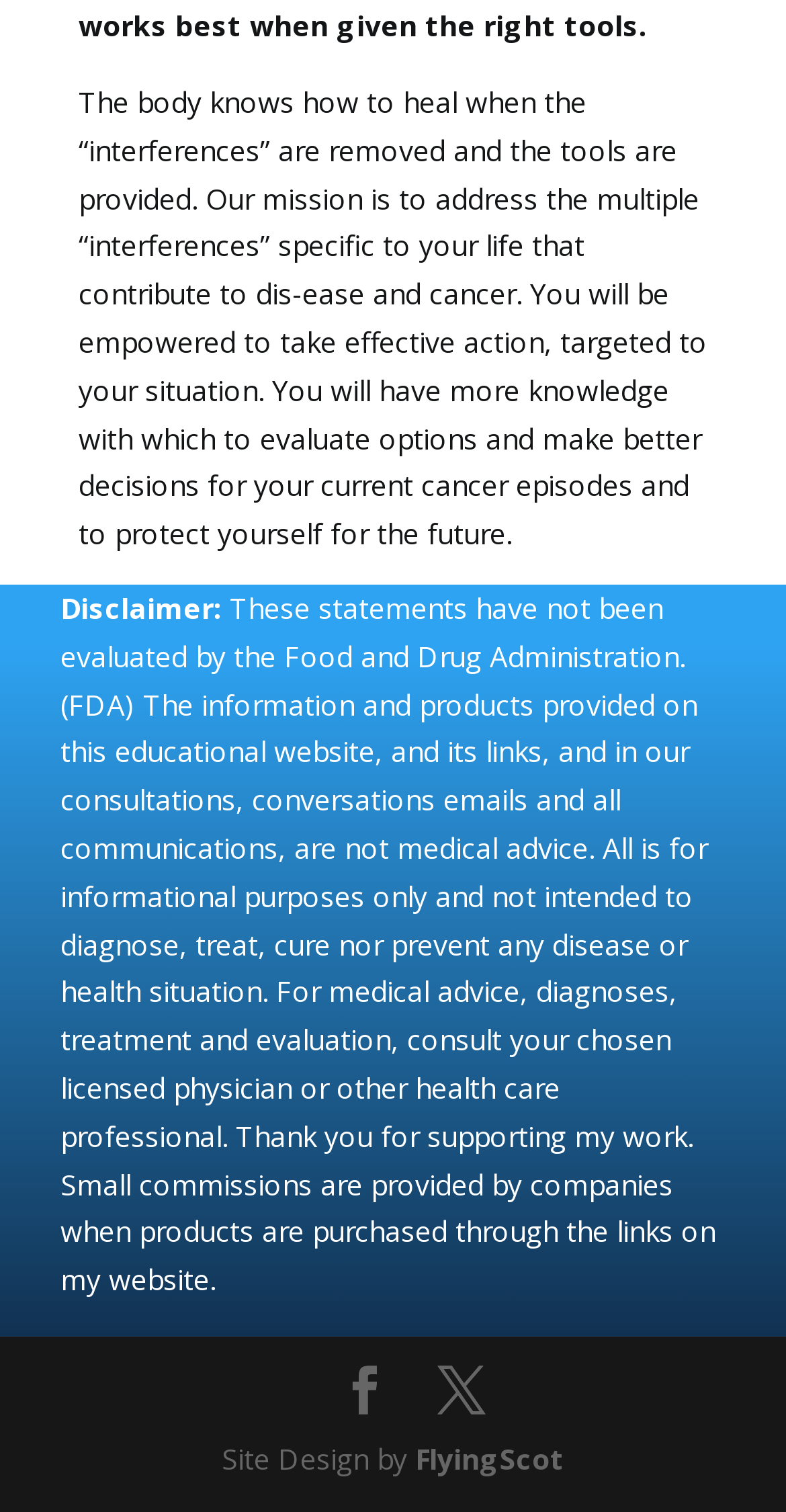What is the tone of the website's content? Observe the screenshot and provide a one-word or short phrase answer.

Informative and cautious